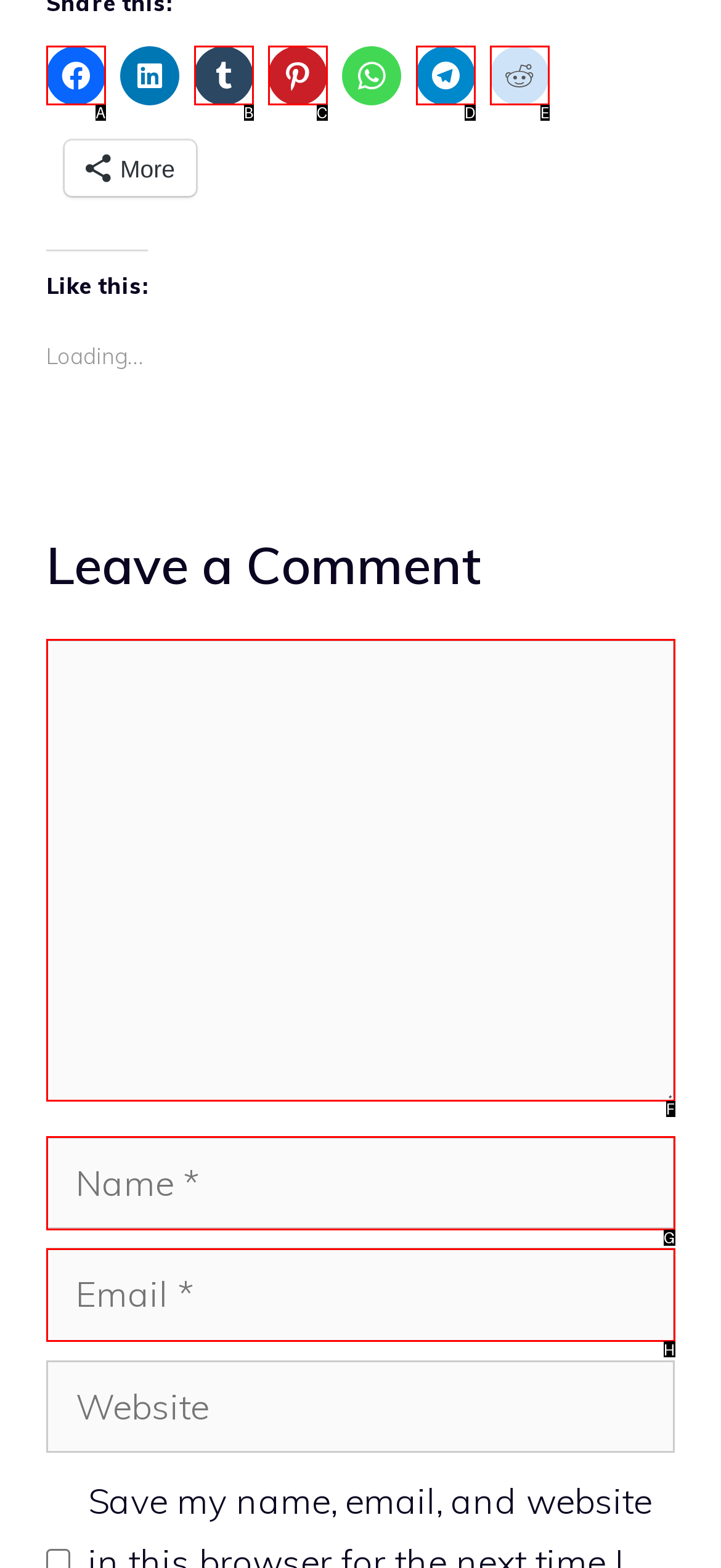Find the option that best fits the description: parent_node: Comment name="comment". Answer with the letter of the option.

F